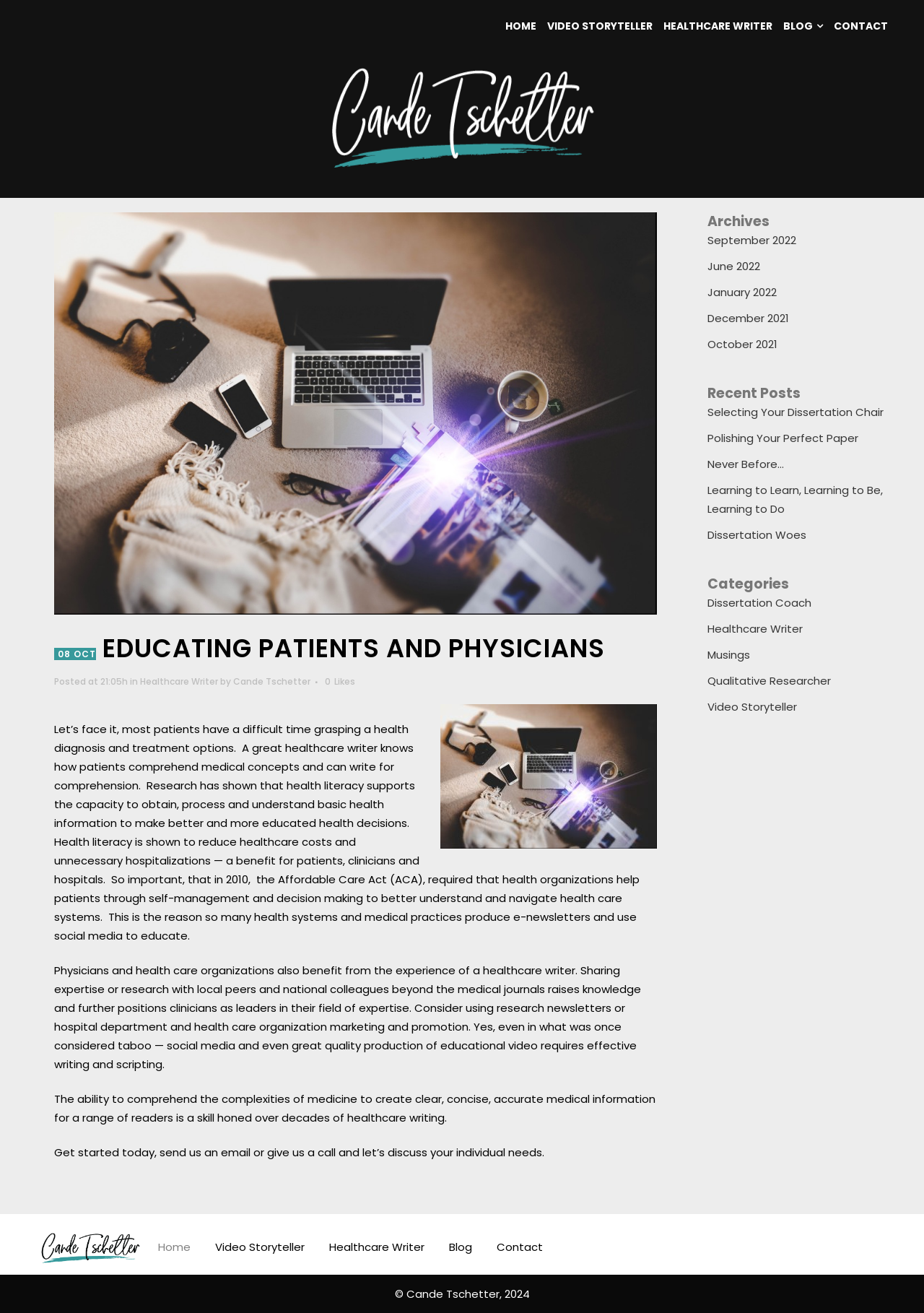Show the bounding box coordinates for the HTML element described as: "Polishing Your Perfect Paper".

[0.766, 0.328, 0.929, 0.34]